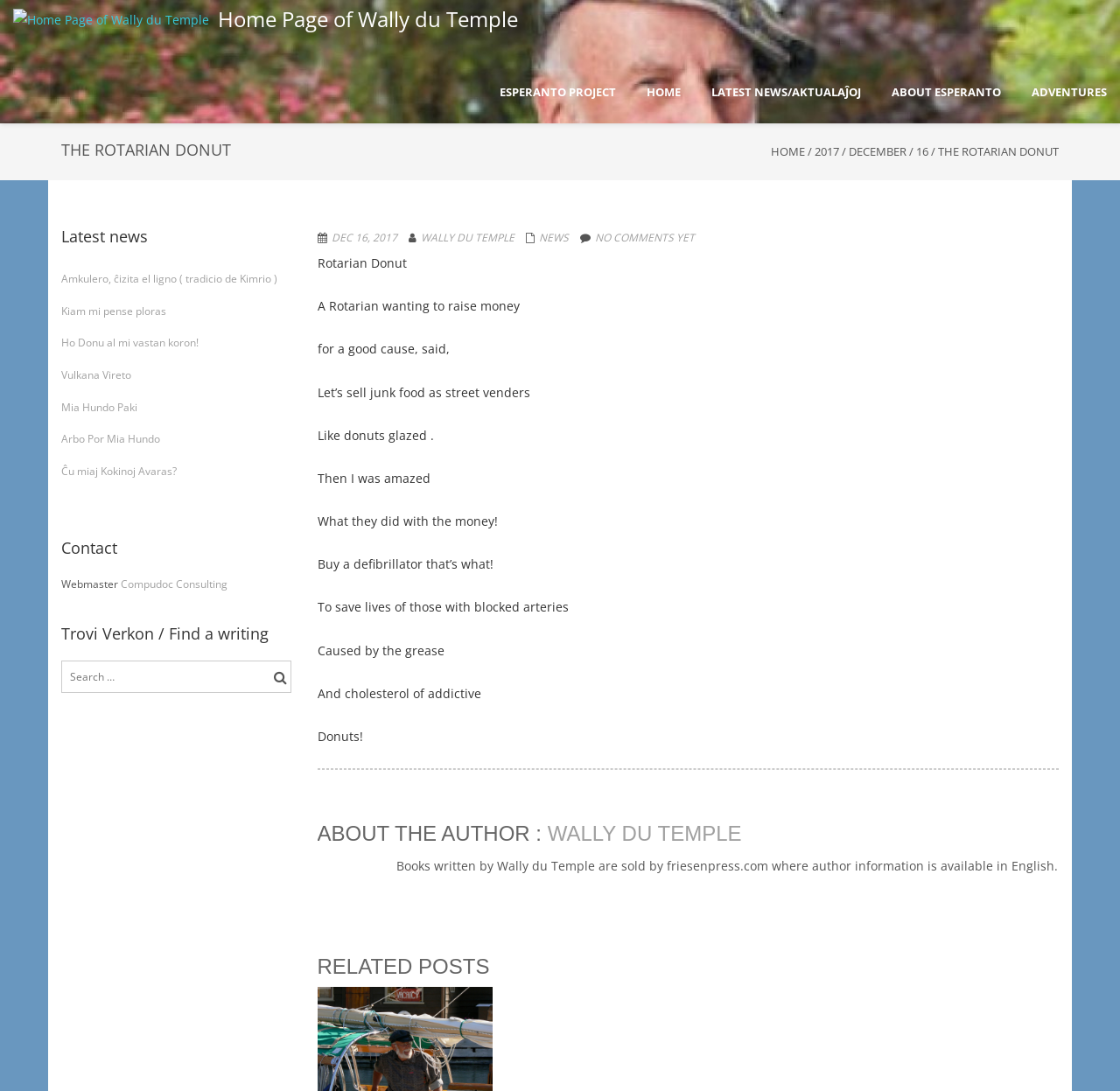Please find the bounding box coordinates of the element that you should click to achieve the following instruction: "Search for something". The coordinates should be presented as four float numbers between 0 and 1: [left, top, right, bottom].

[0.059, 0.609, 0.256, 0.631]